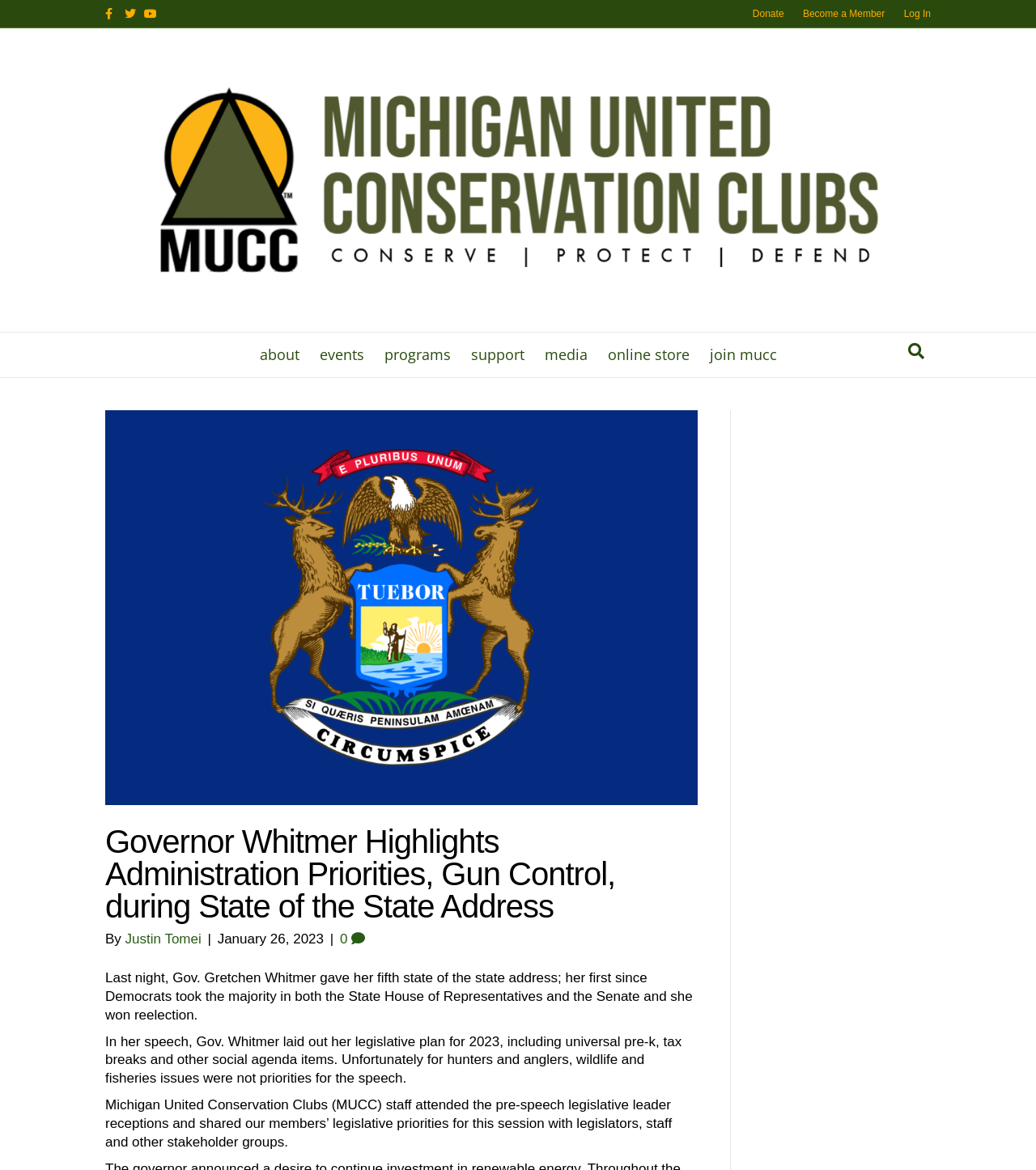Give a one-word or short phrase answer to this question: 
What is the author of the article?

Justin Tomei